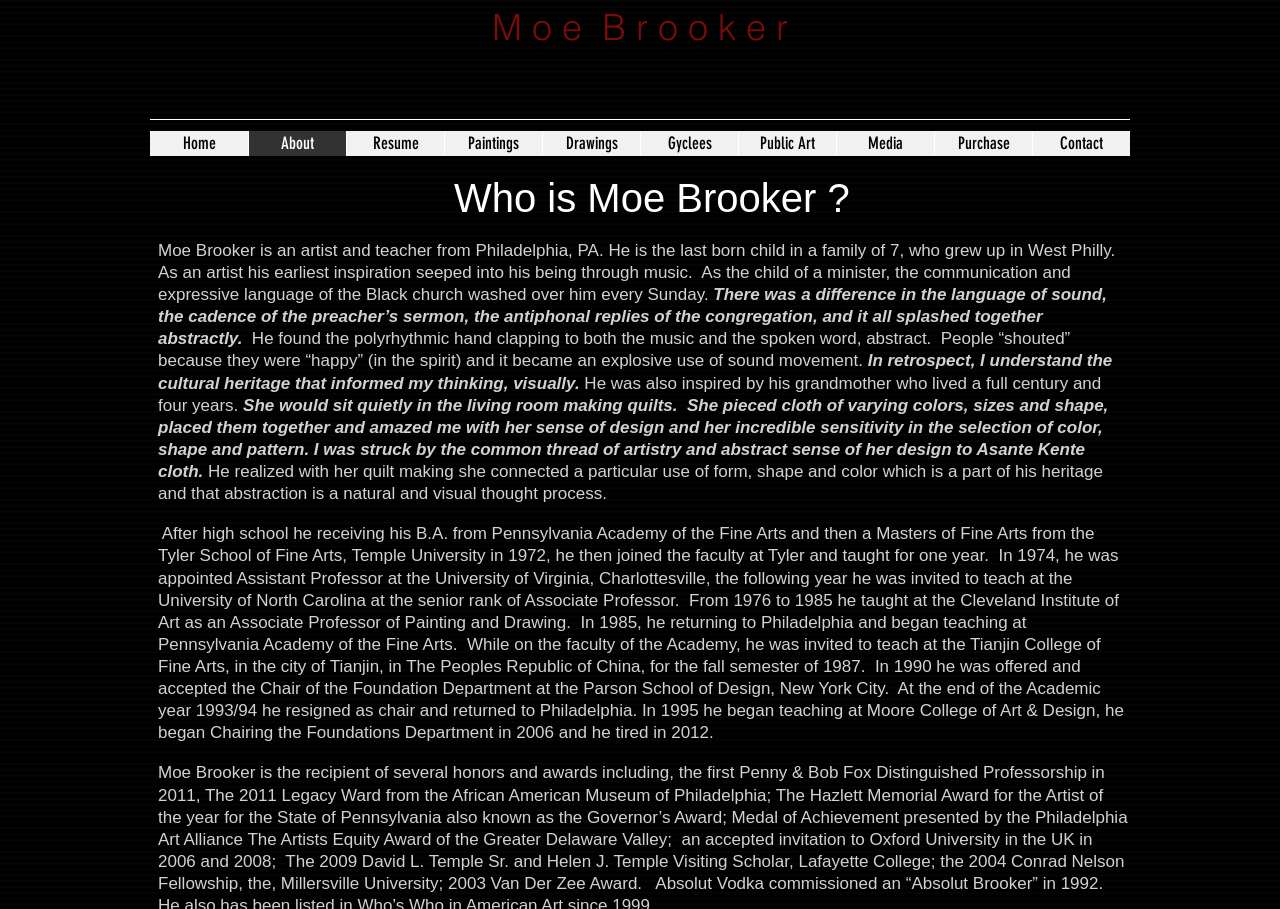Given the webpage screenshot and the description, determine the bounding box coordinates (top-left x, top-left y, bottom-right x, bottom-right y) that define the location of the UI element matching this description: Purchase

[0.73, 0.144, 0.806, 0.172]